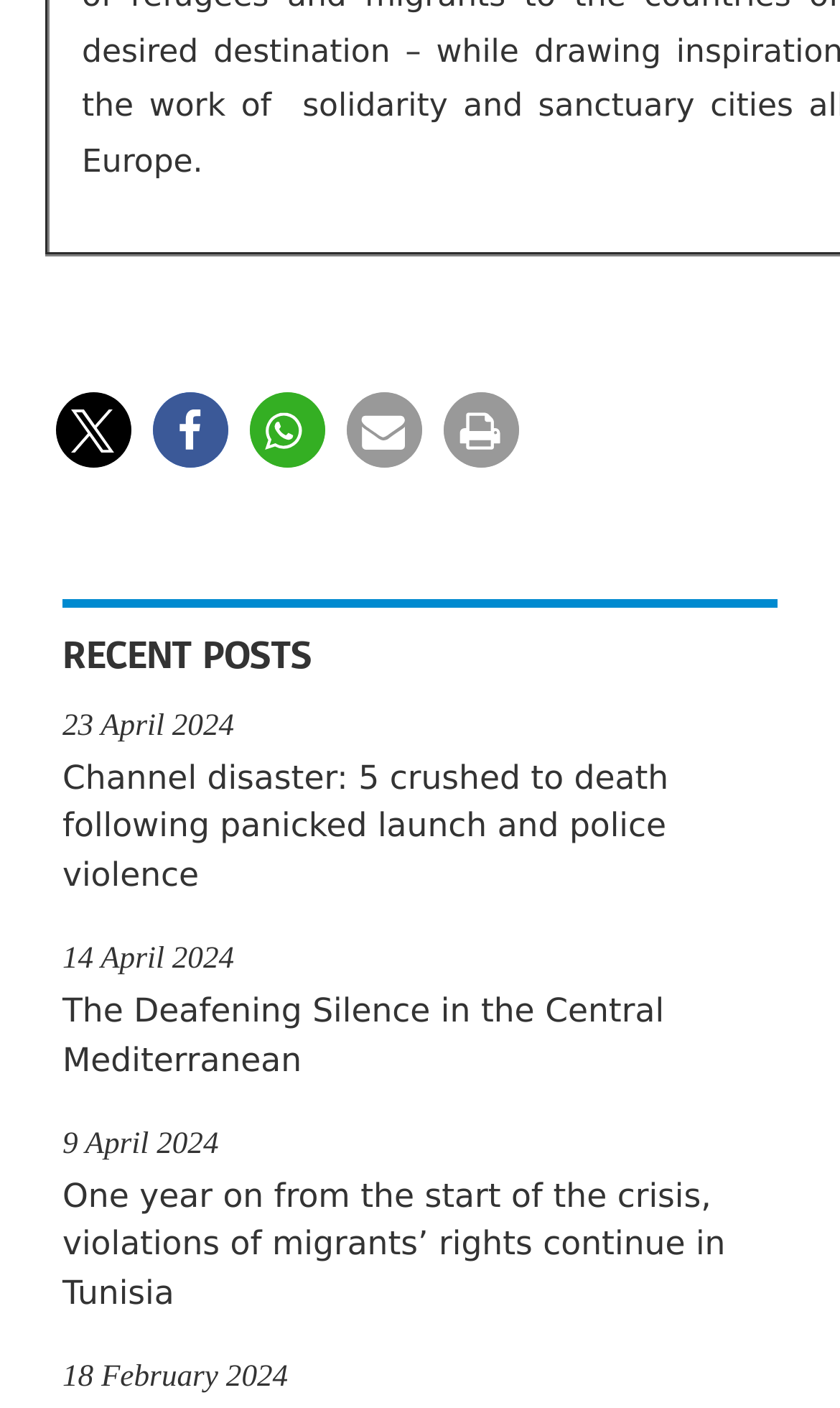Please find the bounding box coordinates (top-left x, top-left y, bottom-right x, bottom-right y) in the screenshot for the UI element described as follows: aria-label="print" title="print"

[0.528, 0.278, 0.618, 0.332]